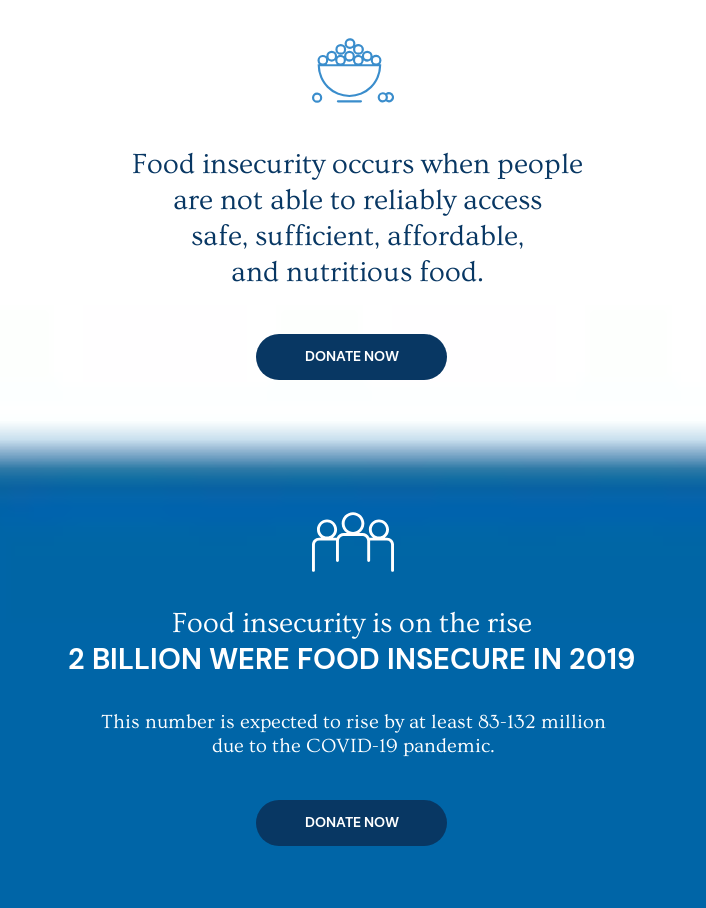Refer to the image and offer a detailed explanation in response to the question: What is the expected impact of the COVID-19 pandemic on food insecurity?

The caption states that the number of food-insecure individuals is expected to rise due to the impacts of the COVID-19 pandemic.